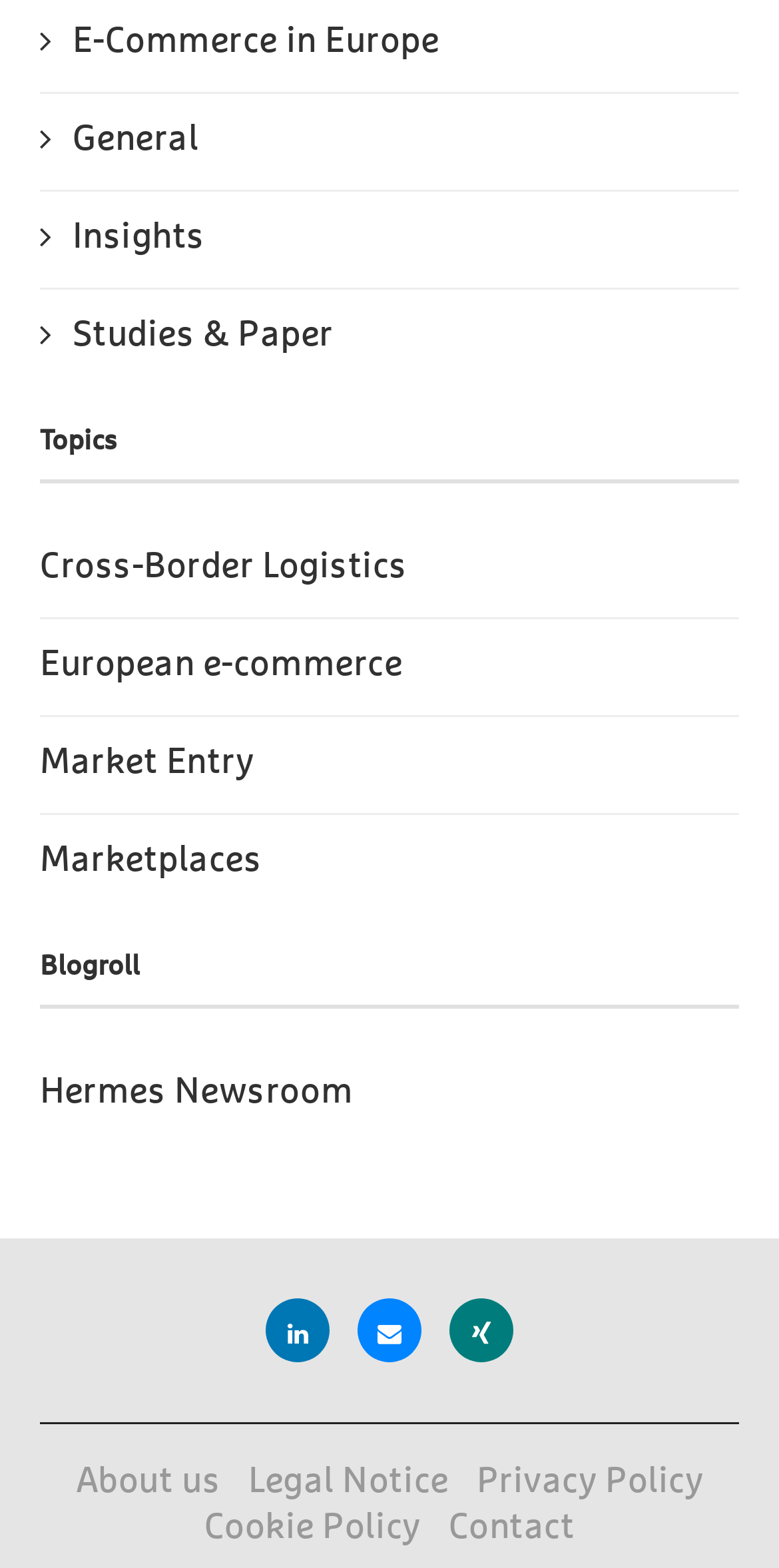Please answer the following question using a single word or phrase: 
How many social media links are there?

3